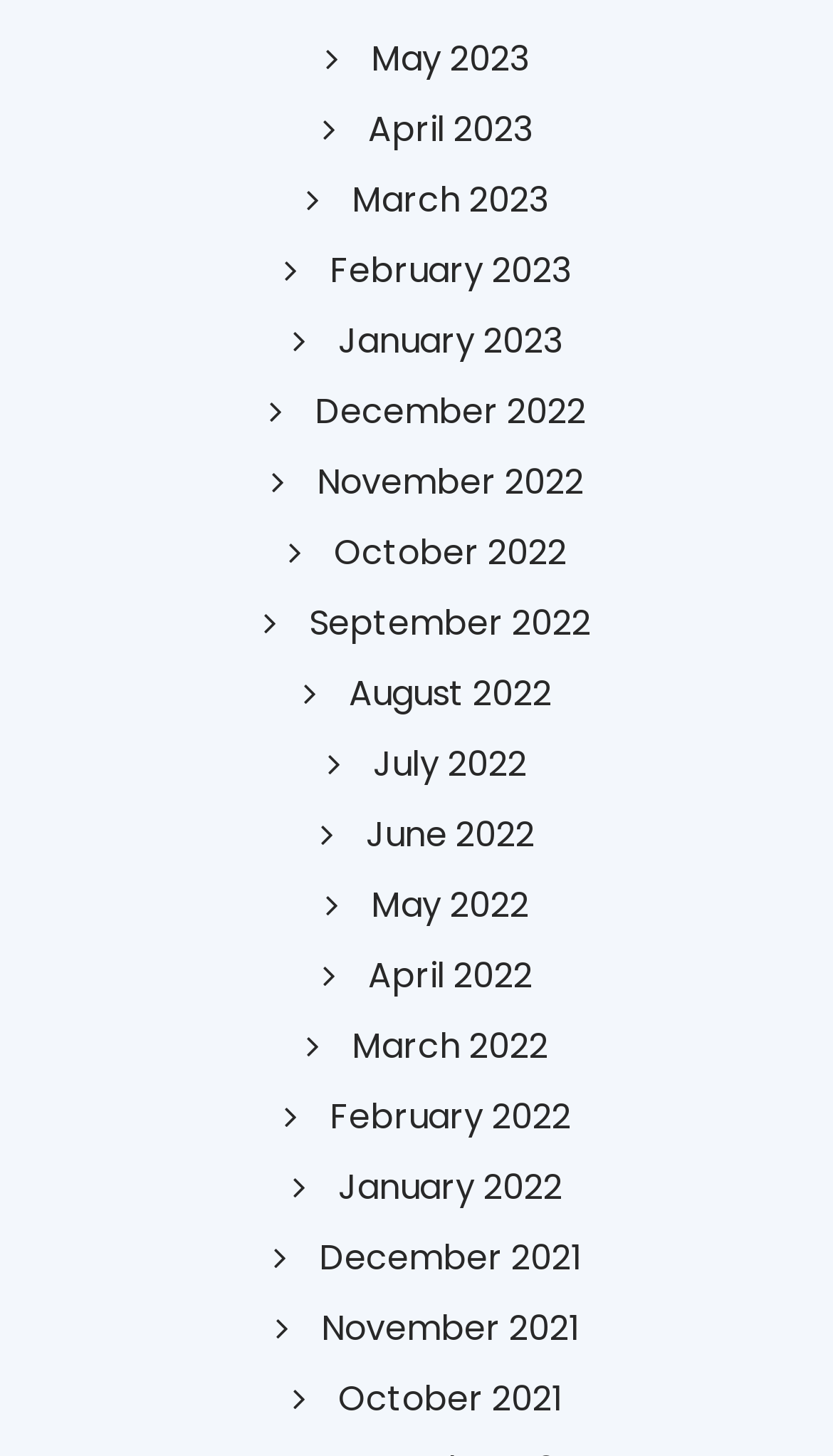Provide a one-word or short-phrase response to the question:
What is the earliest month listed?

December 2021